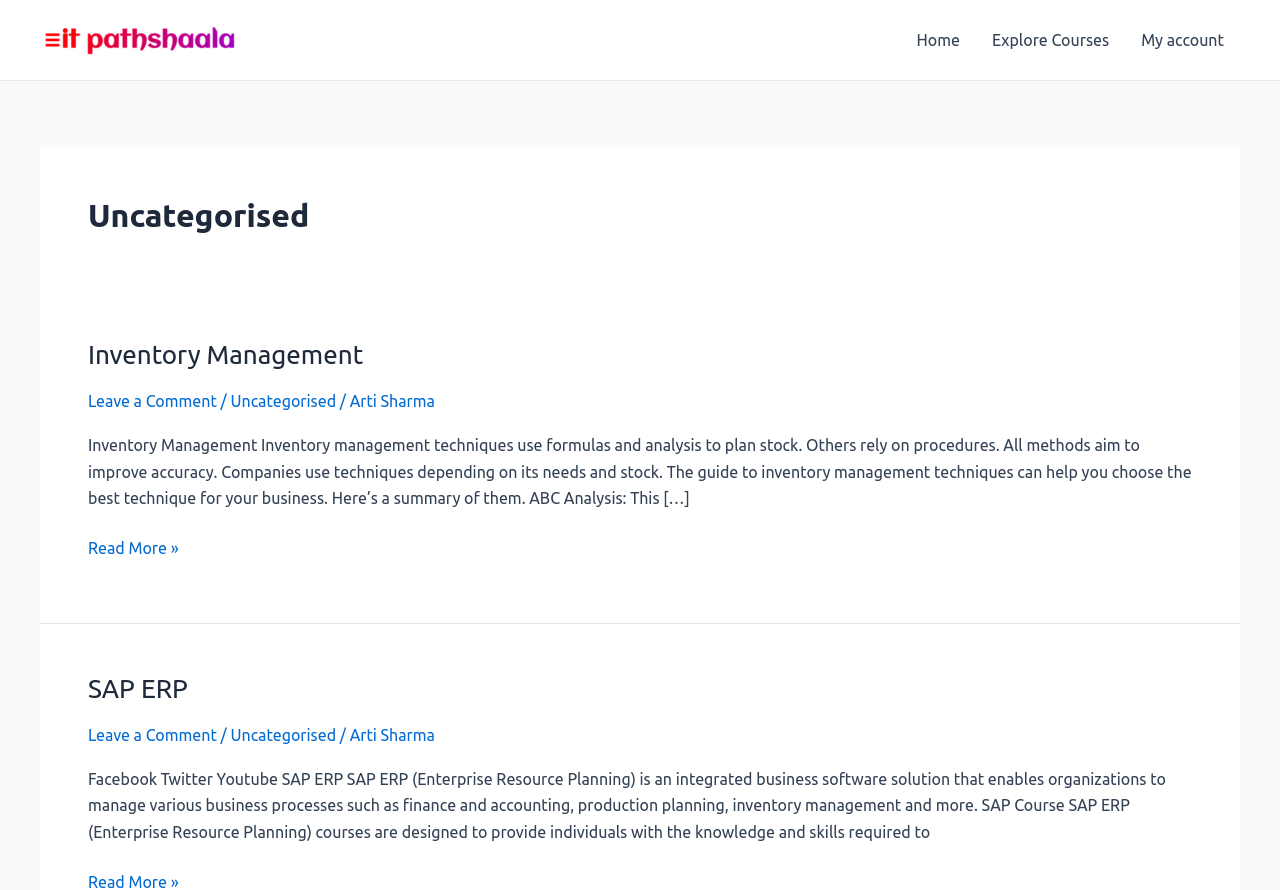Can you show the bounding box coordinates of the region to click on to complete the task described in the instruction: "Click the 'SAP ERP' link"?

[0.069, 0.757, 0.147, 0.789]